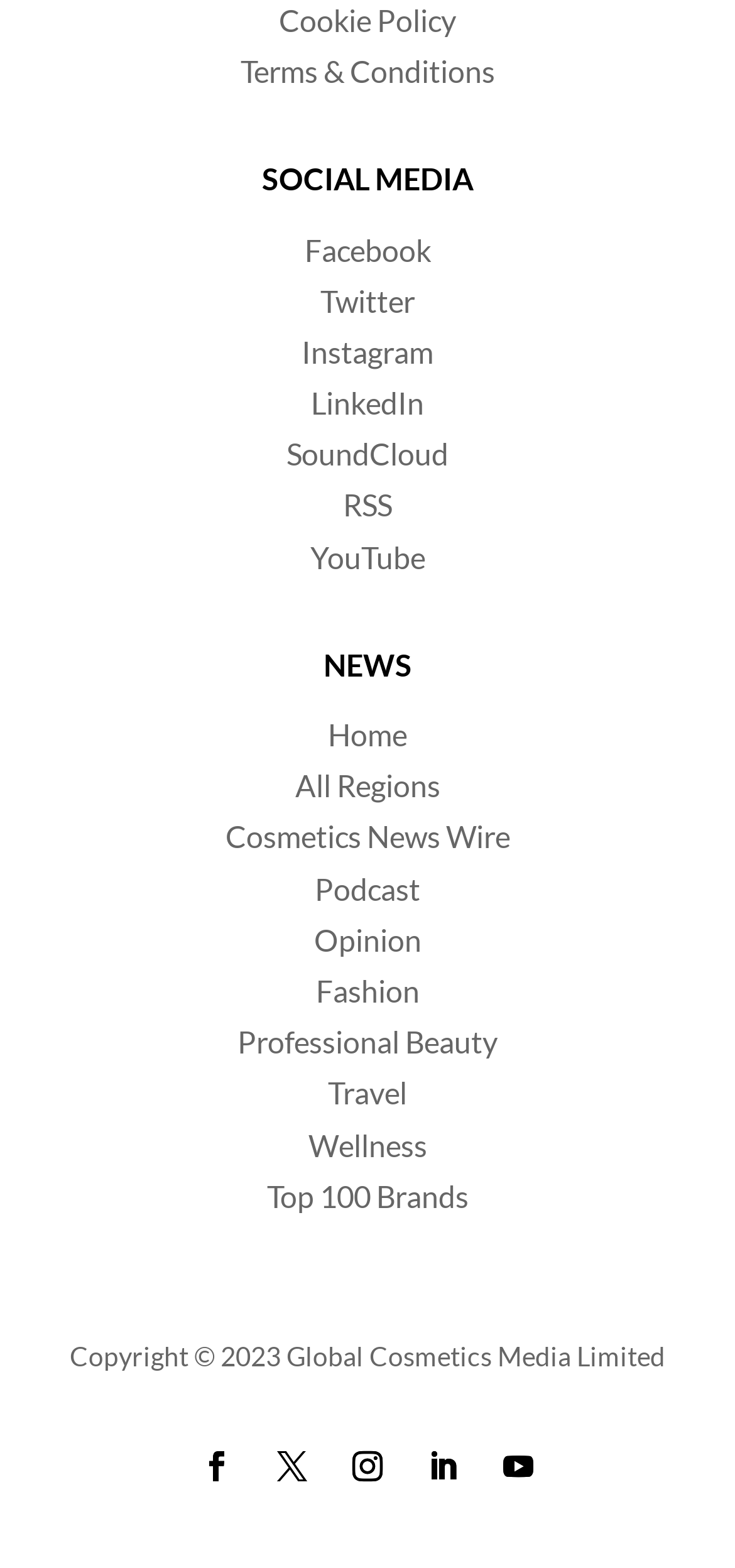Provide the bounding box coordinates for the area that should be clicked to complete the instruction: "read news".

None